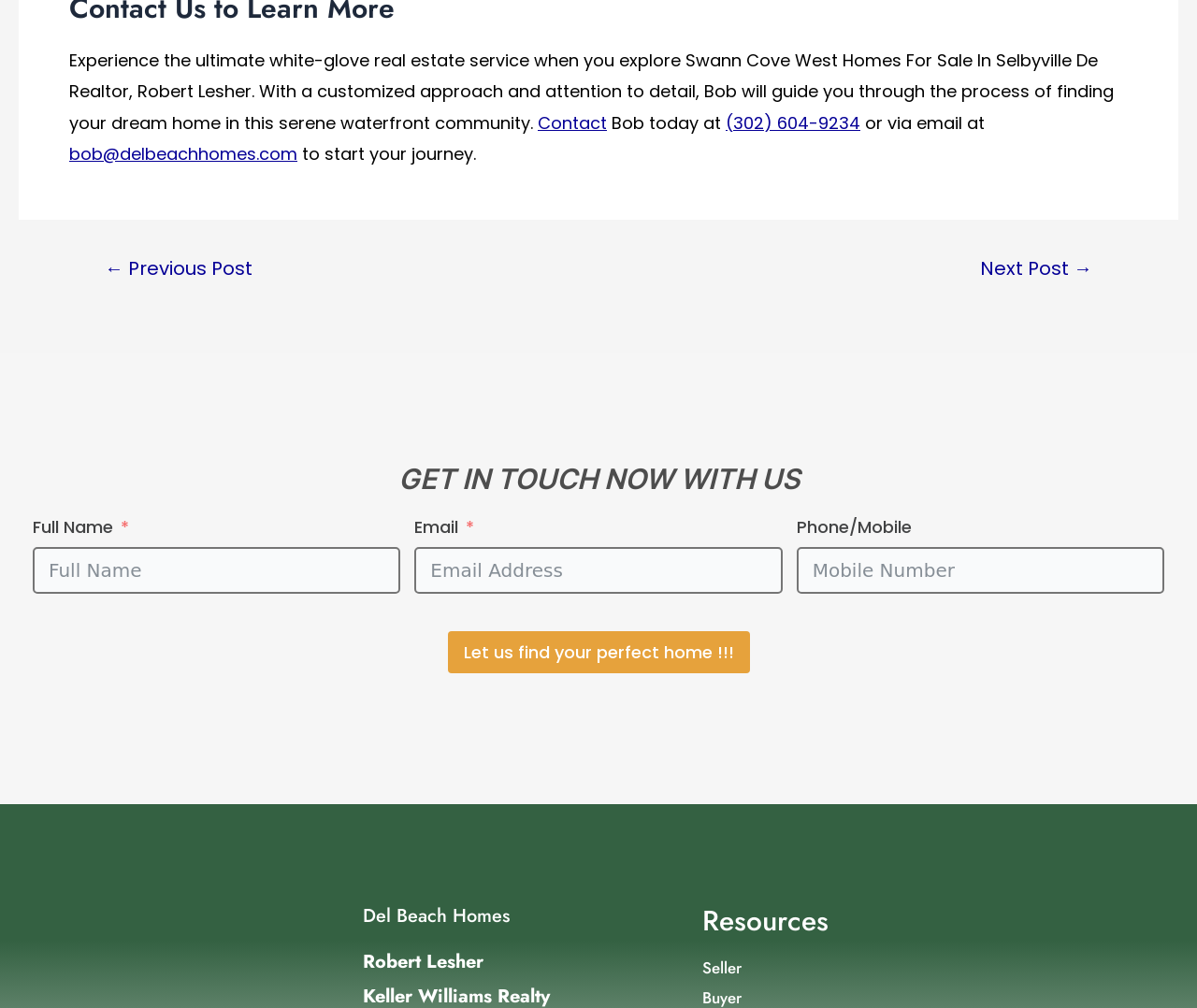Based on the description "name="names[first_name]" placeholder="Full Name"", find the bounding box of the specified UI element.

[0.027, 0.543, 0.335, 0.589]